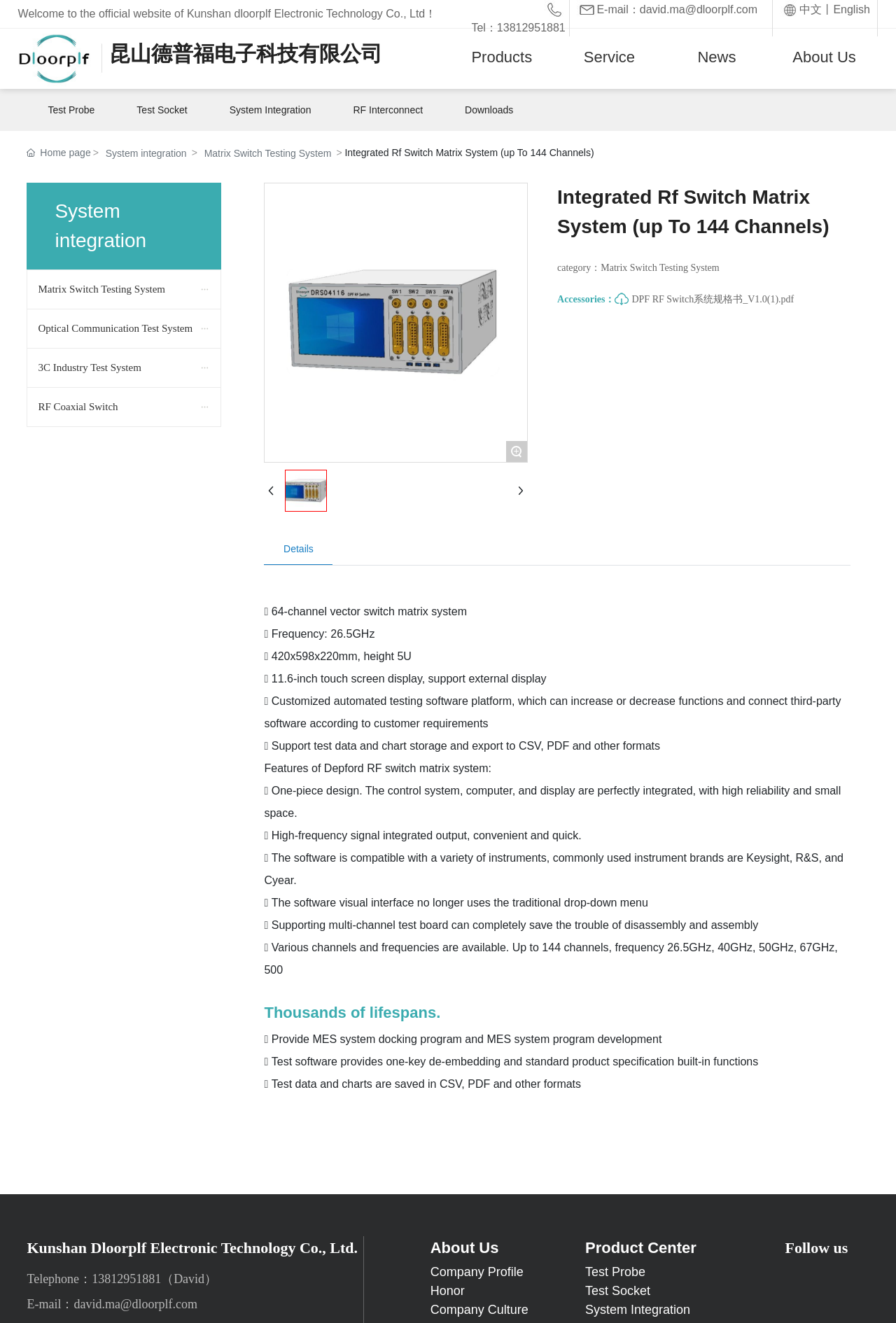Answer the question with a brief word or phrase:
What is the company name?

Dloorplf